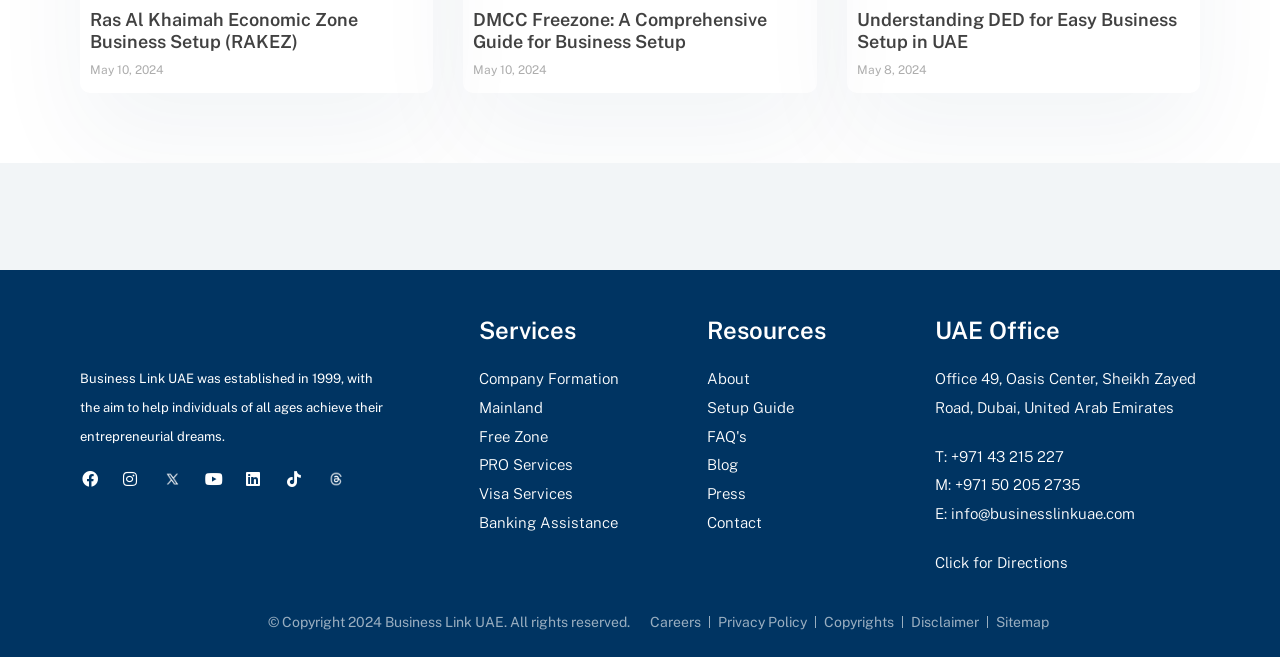Please provide a brief answer to the following inquiry using a single word or phrase:
What is the date of the latest article?

May 10, 2024